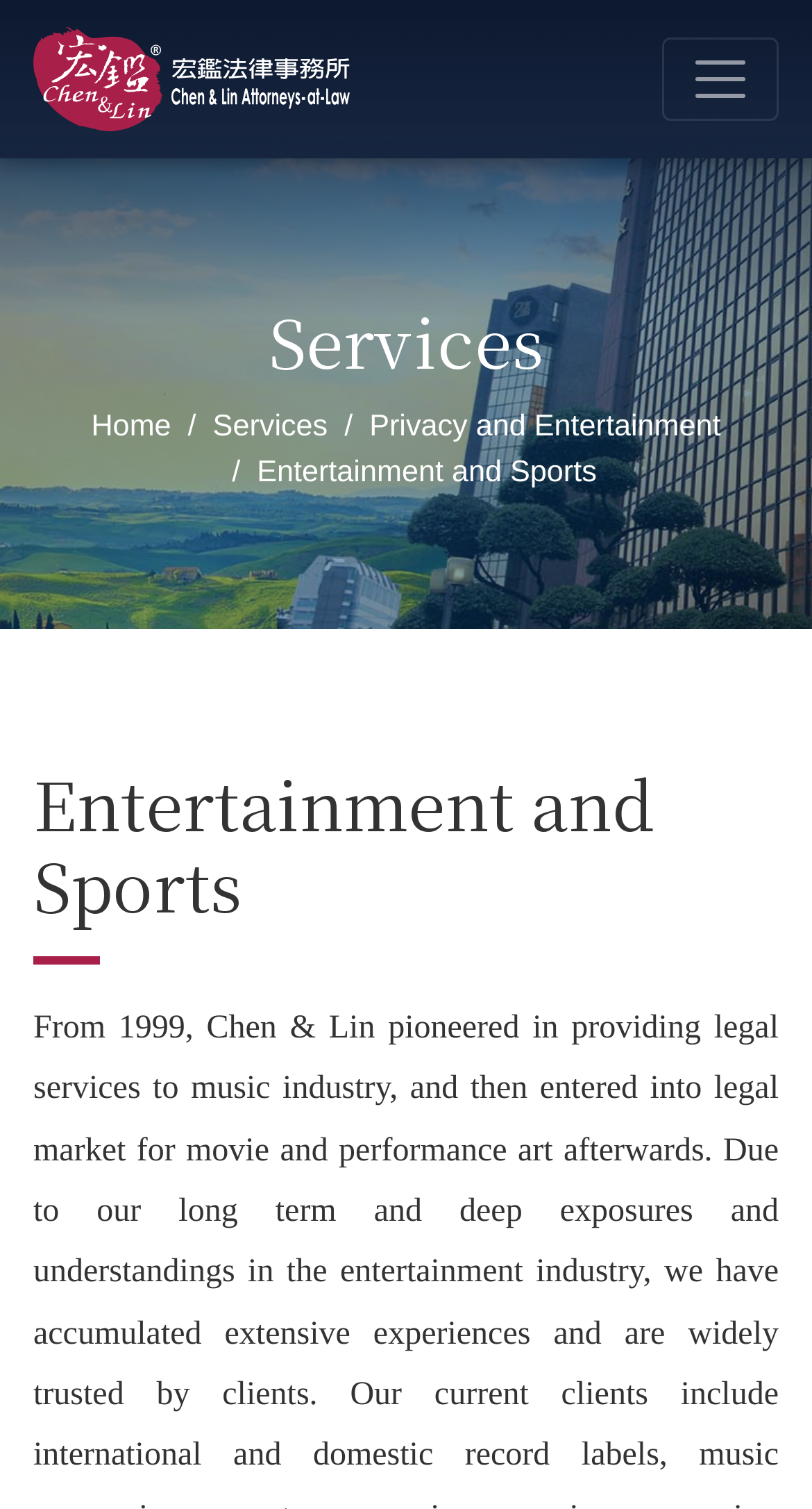Articulate a complete and detailed caption of the webpage elements.

The webpage is about the services provided by Chen & Lin, specifically in the Entertainment and Sports sector. At the top-left corner, there is a link with the title "Services|Entertainment and Sports-Chen & Lin". Next to it, on the top-right corner, is a button labeled "Toggle navigation" which controls the navigation bar.

Below the top section, there is a prominent heading that reads "Services" spanning the entire width of the page. Underneath the heading, there is a navigation bar with a breadcrumb trail, which includes links to "Home", "Services", and "Privacy and Entertainment". The link to "Entertainment and Sports" is accompanied by a static text with the same title.

Further down the page, there is another heading that reads "Entertainment and Sports", which takes up a significant portion of the page's width.